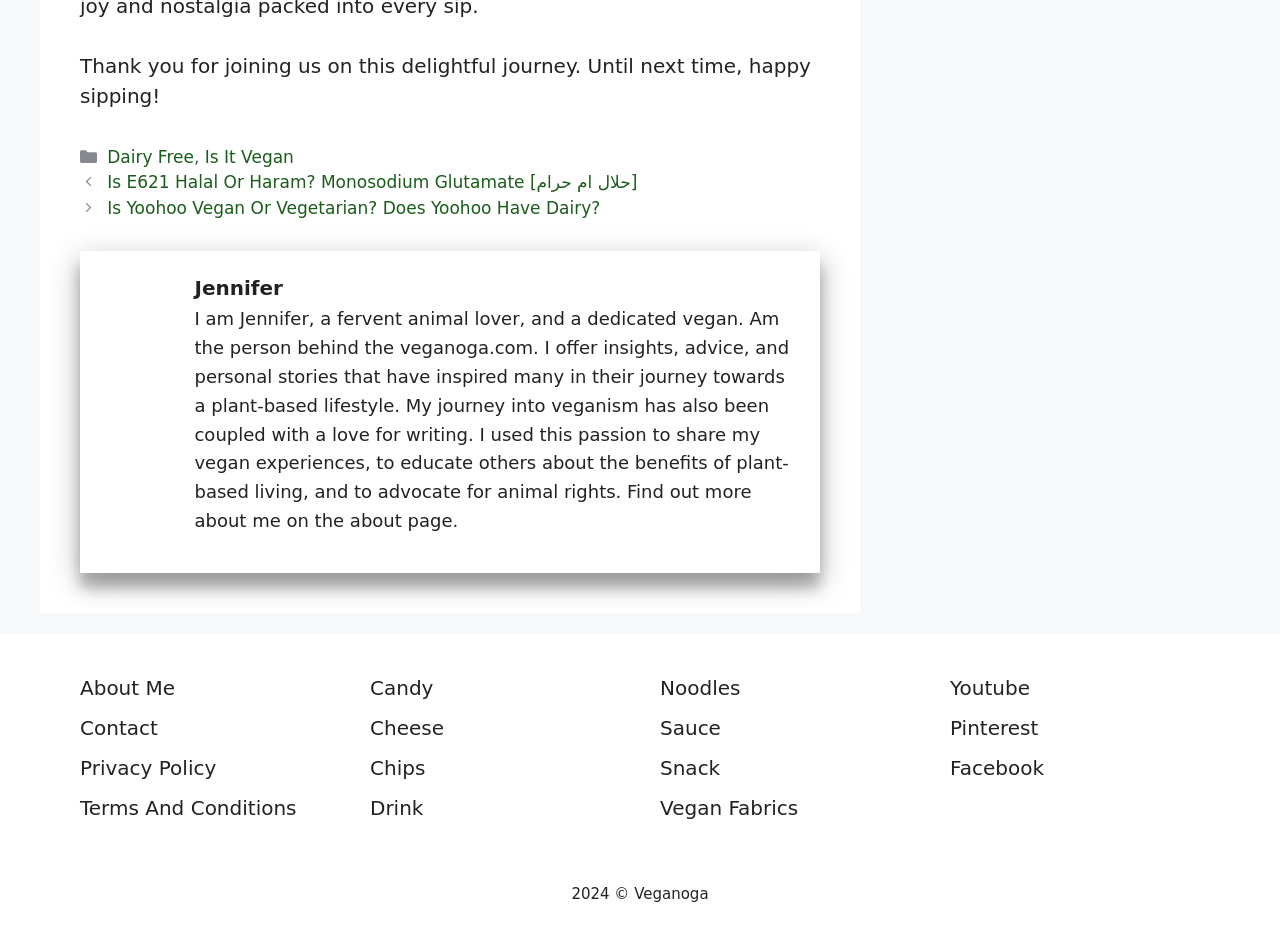Please specify the bounding box coordinates of the element that should be clicked to execute the given instruction: 'Follow the 'Youtube' social media link'. Ensure the coordinates are four float numbers between 0 and 1, expressed as [left, top, right, bottom].

[0.742, 0.731, 0.805, 0.757]